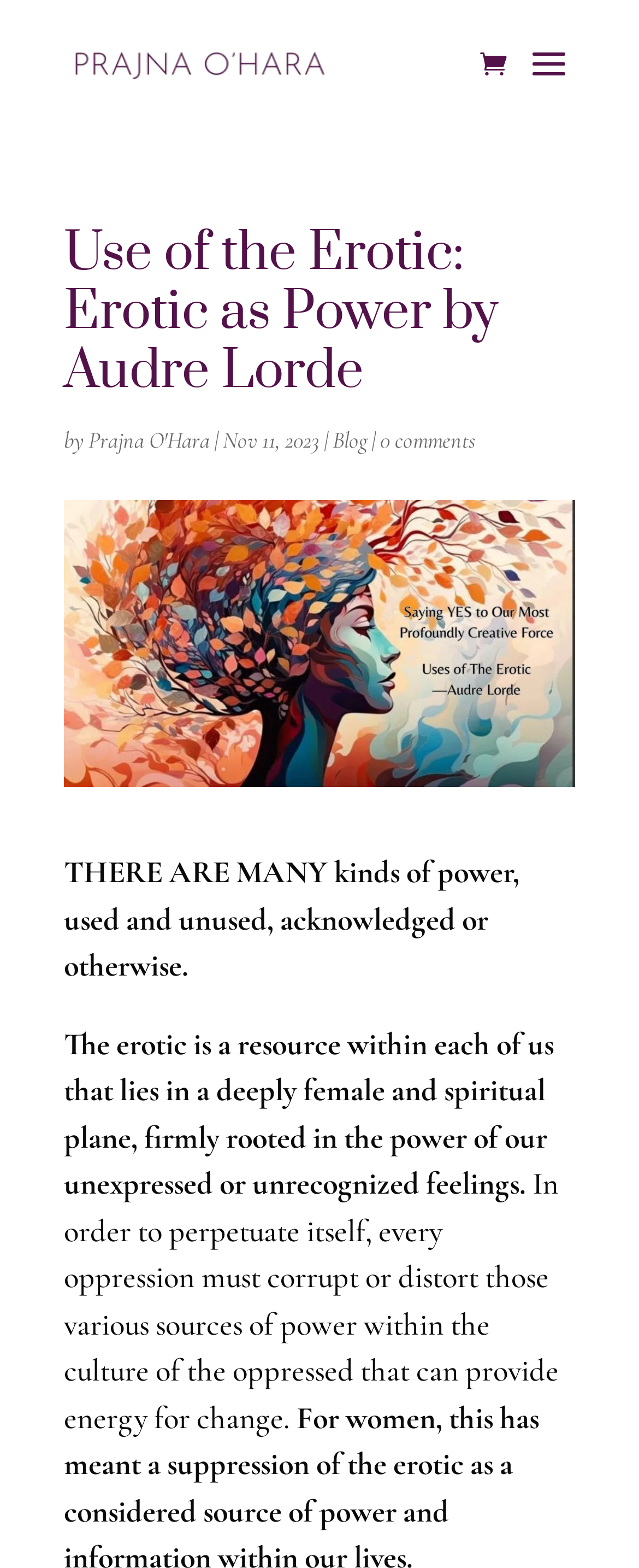Respond with a single word or phrase for the following question: 
What is the date of the blog post?

Nov 11, 2023